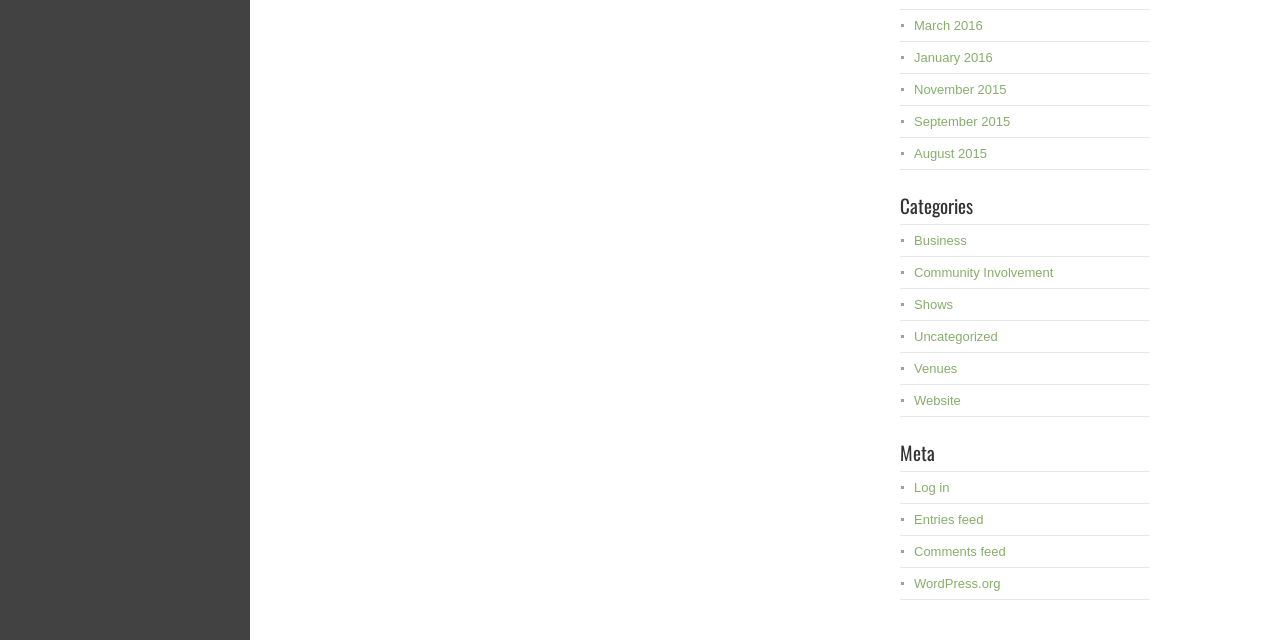From the webpage screenshot, predict the bounding box coordinates (top-left x, top-left y, bottom-right x, bottom-right y) for the UI element described here: September 2015

[0.714, 0.178, 0.789, 0.202]